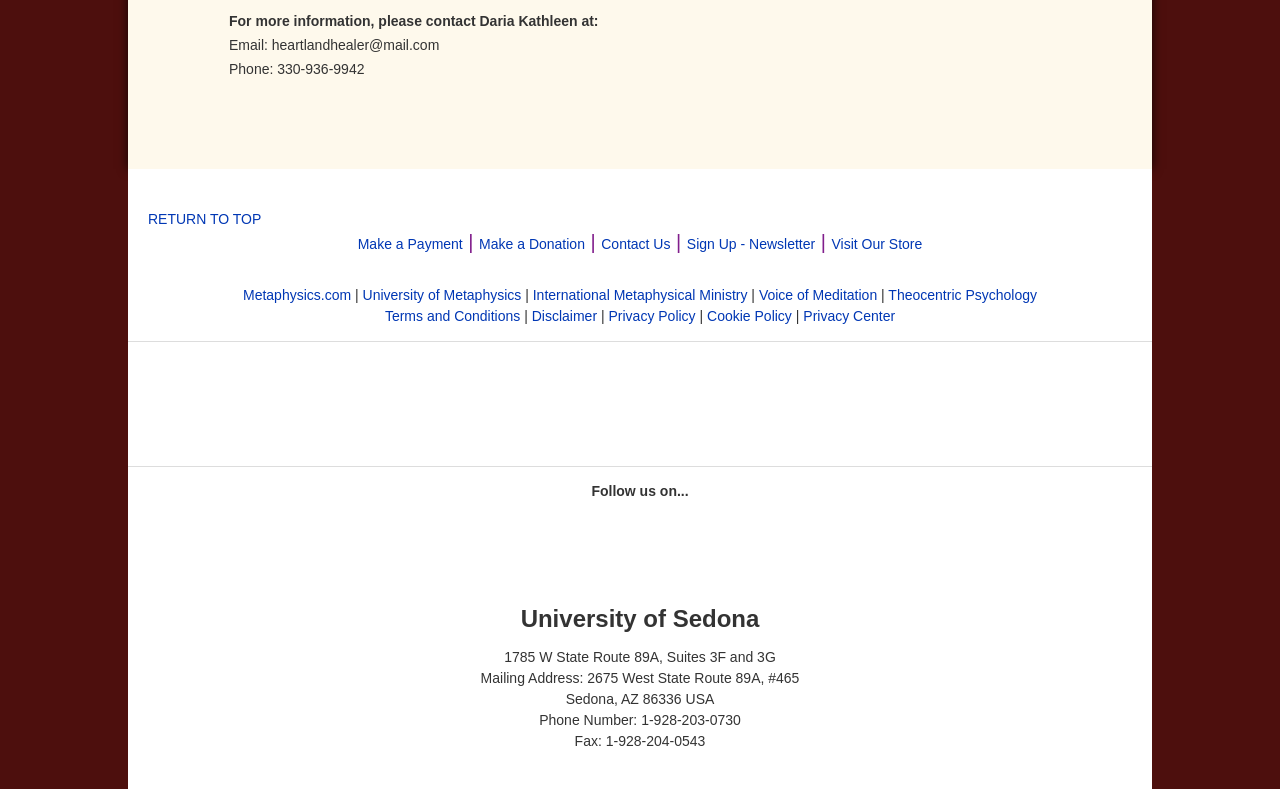Please specify the bounding box coordinates of the region to click in order to perform the following instruction: "Click RETURN TO TOP".

[0.116, 0.267, 0.204, 0.288]